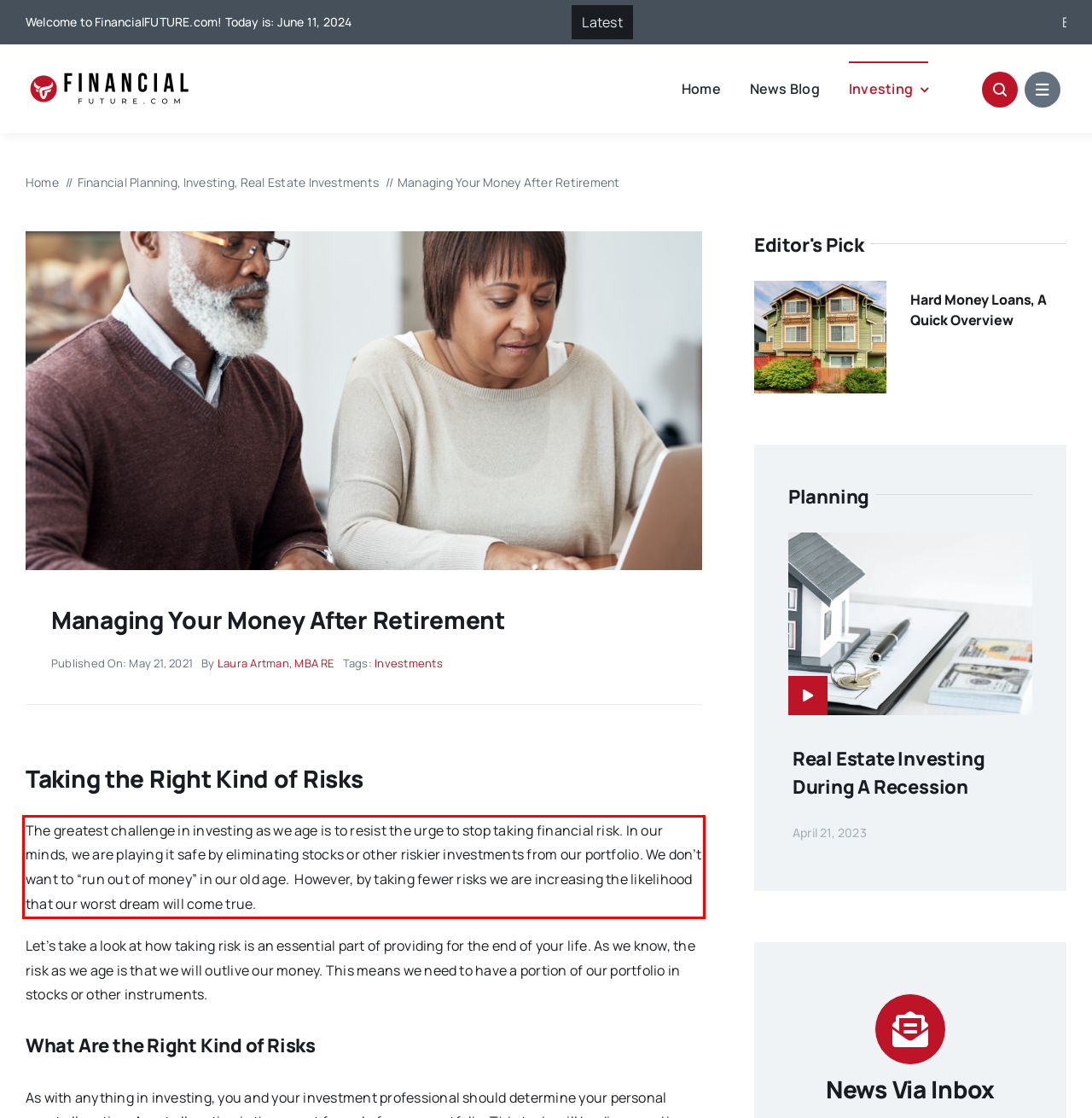Identify and extract the text within the red rectangle in the screenshot of the webpage.

The greatest challenge in investing as we age is to resist the urge to stop taking financial risk. In our minds, we are playing it safe by eliminating stocks or other riskier investments from our portfolio. We don’t want to “run out of money” in our old age. However, by taking fewer risks we are increasing the likelihood that our worst dream will come true.